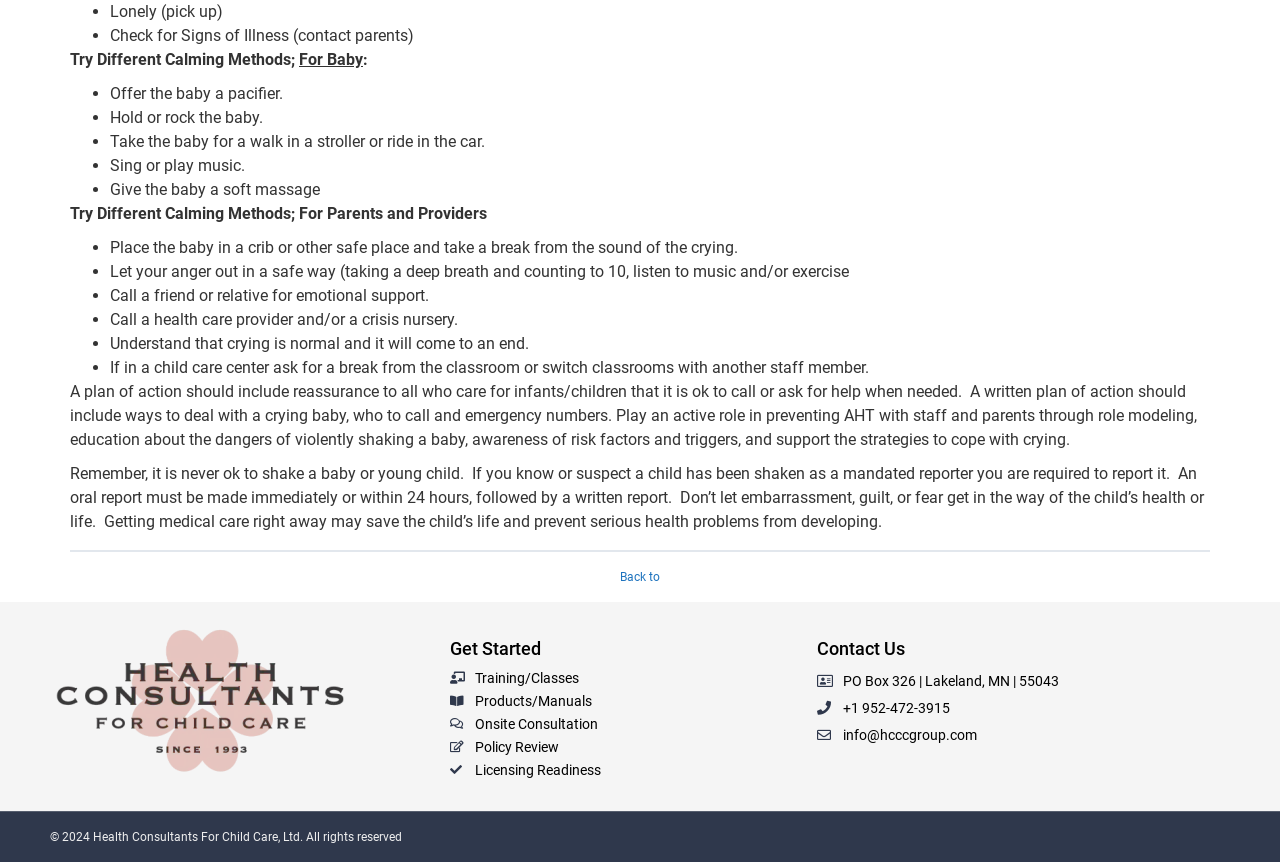Identify and provide the bounding box coordinates of the UI element described: "Licensing Readiness". The coordinates should be formatted as [left, top, right, bottom], with each number being a float between 0 and 1.

[0.352, 0.88, 0.623, 0.905]